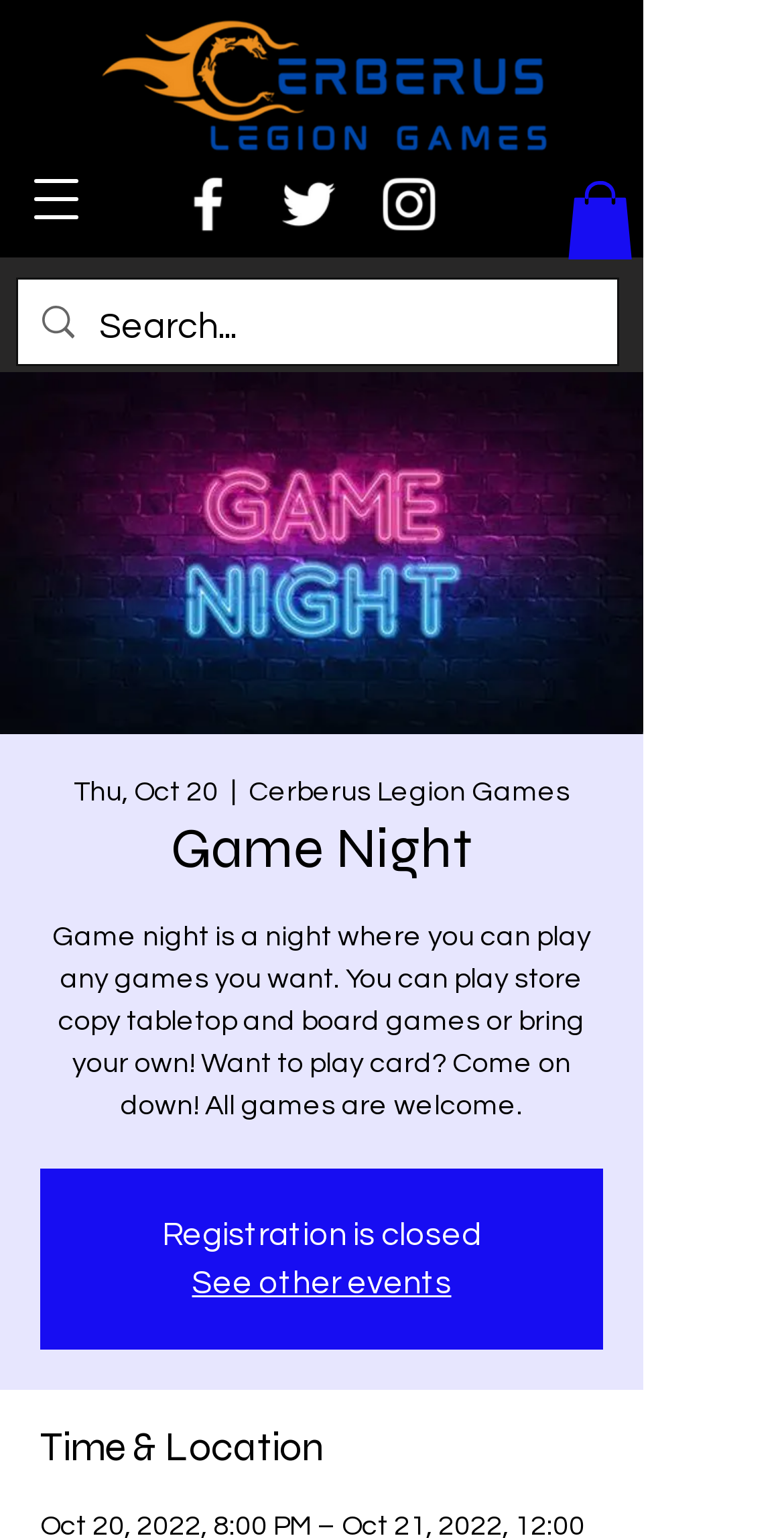Given the description of the UI element: "aria-label="Facebook"", predict the bounding box coordinates in the form of [left, top, right, bottom], with each value being a float between 0 and 1.

[0.221, 0.11, 0.31, 0.156]